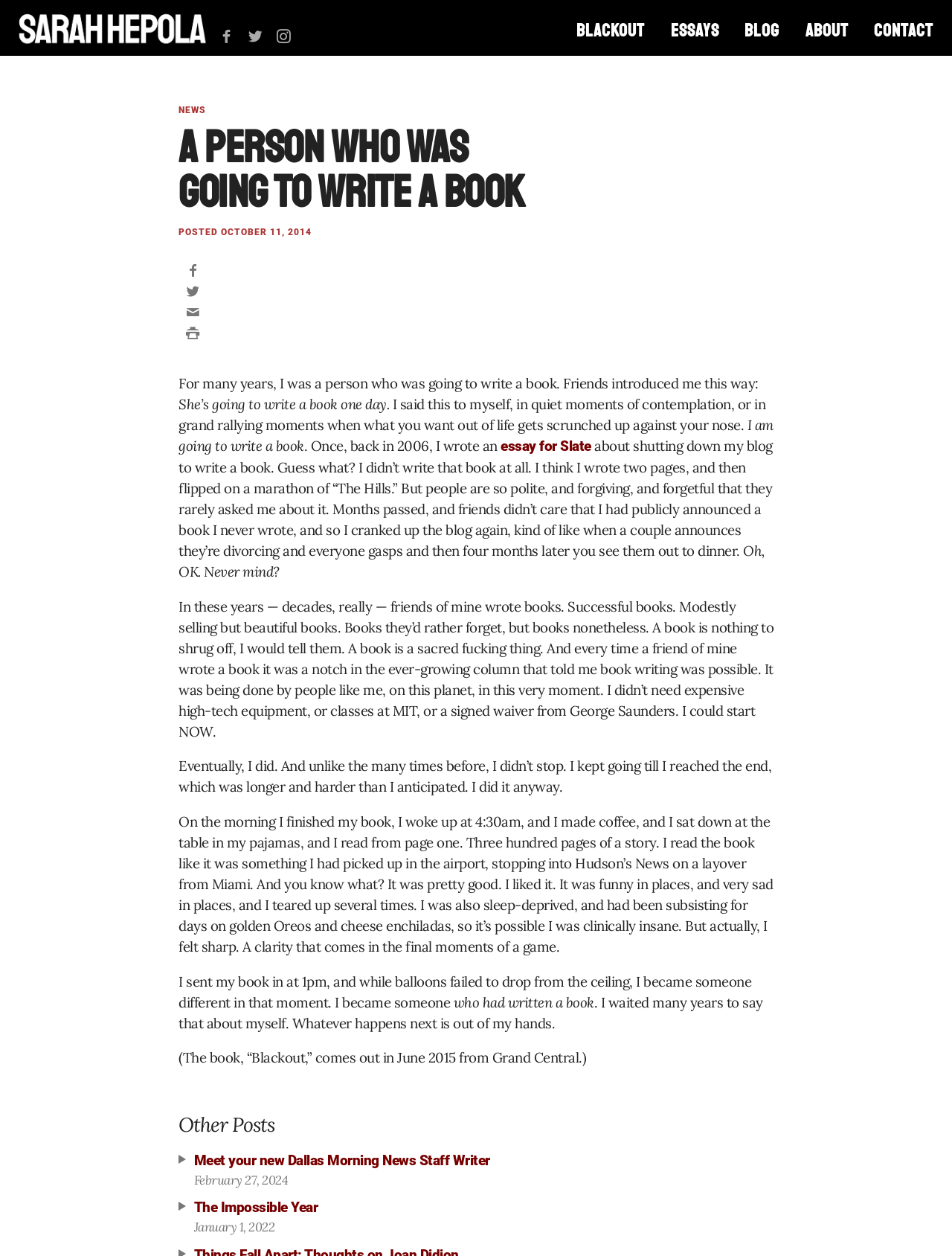Extract the bounding box coordinates for the UI element described as: "title="Facebook"".

[0.223, 0.024, 0.253, 0.035]